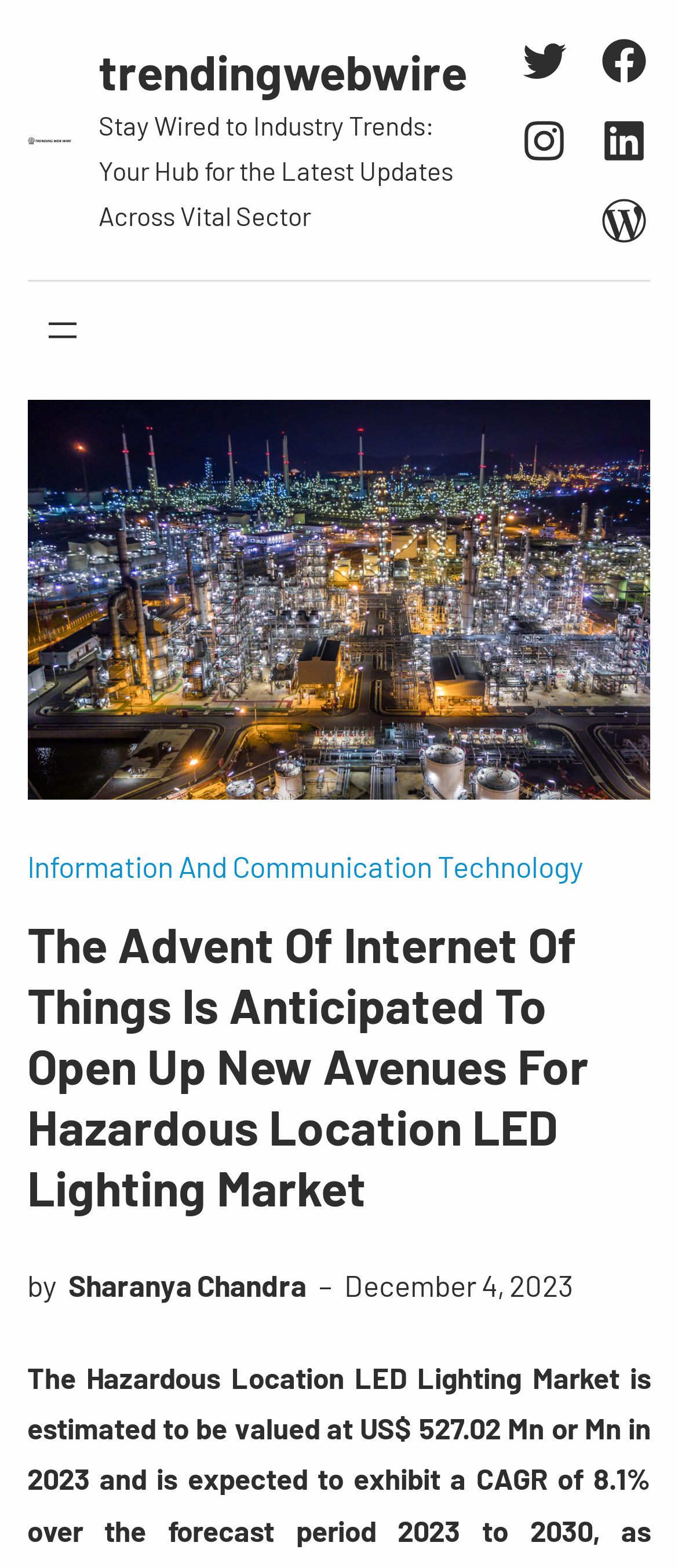Generate an in-depth caption that captures all aspects of the webpage.

The webpage appears to be an article or blog post about the Hazardous Location LED Lighting Market. At the top left, there is a link to "trendingwebwire" accompanied by a small image. Next to it, there is a heading with the same text. Below this, there is a static text that reads "Stay Wired to Industry Trends: Your Hub for the Latest Updates Across Vital Sector".

On the top right, there are social media links to Twitter, Facebook, Instagram, LinkedIn, and WordPress. Below these links, there is a button to open a menu, which is accompanied by a figure that takes up most of the width of the page. The figure contains an image related to the Hazardous Location LED Lighting Market.

Below the figure, there is a link to "Information And Communication Technology". Following this, there is a heading that discusses the impact of the Internet of Things on the Hazardous Location LED Lighting Market. The article's author, Sharanya Chandra, is credited below this heading, along with the date of publication, December 4, 2023.